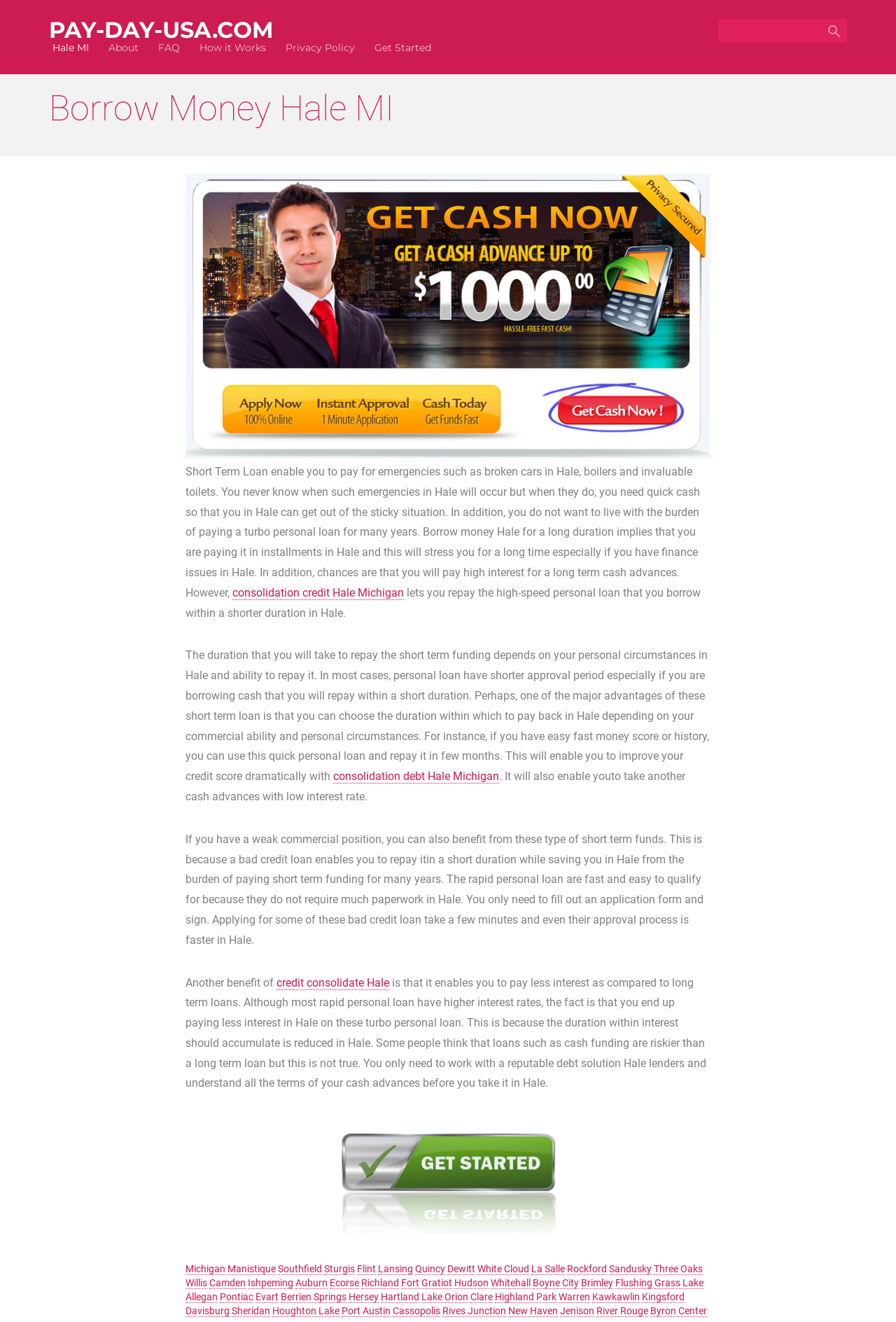Generate a thorough caption that explains the contents of the webpage.

The webpage is about borrowing money in Hale, Michigan, and it provides information on short-term loans and their benefits. At the top of the page, there is a heading "PAY-DAY-USA.COM" with a link to the website. Below it, there are several links to different sections of the website, including "Hale MI", "About", "FAQ", "How it Works", "Privacy Policy", and "Get Started".

Below the links, there is a heading "Borrow Money Hale MI" with a brief description of short-term loans and their advantages. Next to the heading, there is an image with a link to "Burrow Money". The description explains that short-term loans can help with emergencies, such as car repairs or medical bills, and that they can be repaid within a shorter duration, which can help improve credit scores.

The page also contains several paragraphs of text that provide more information on short-term loans, including their benefits, such as lower interest rates and faster repayment periods. There are also links to related topics, such as "consolidation credit Hale Michigan" and "credit consolidate Hale".

At the bottom of the page, there is a "Get Started" button with an image, which is likely a call-to-action to apply for a loan. Below the button, there are links to various cities in Michigan, such as Lansing, Flint, and Detroit, which may be related to the loan services offered in those areas.